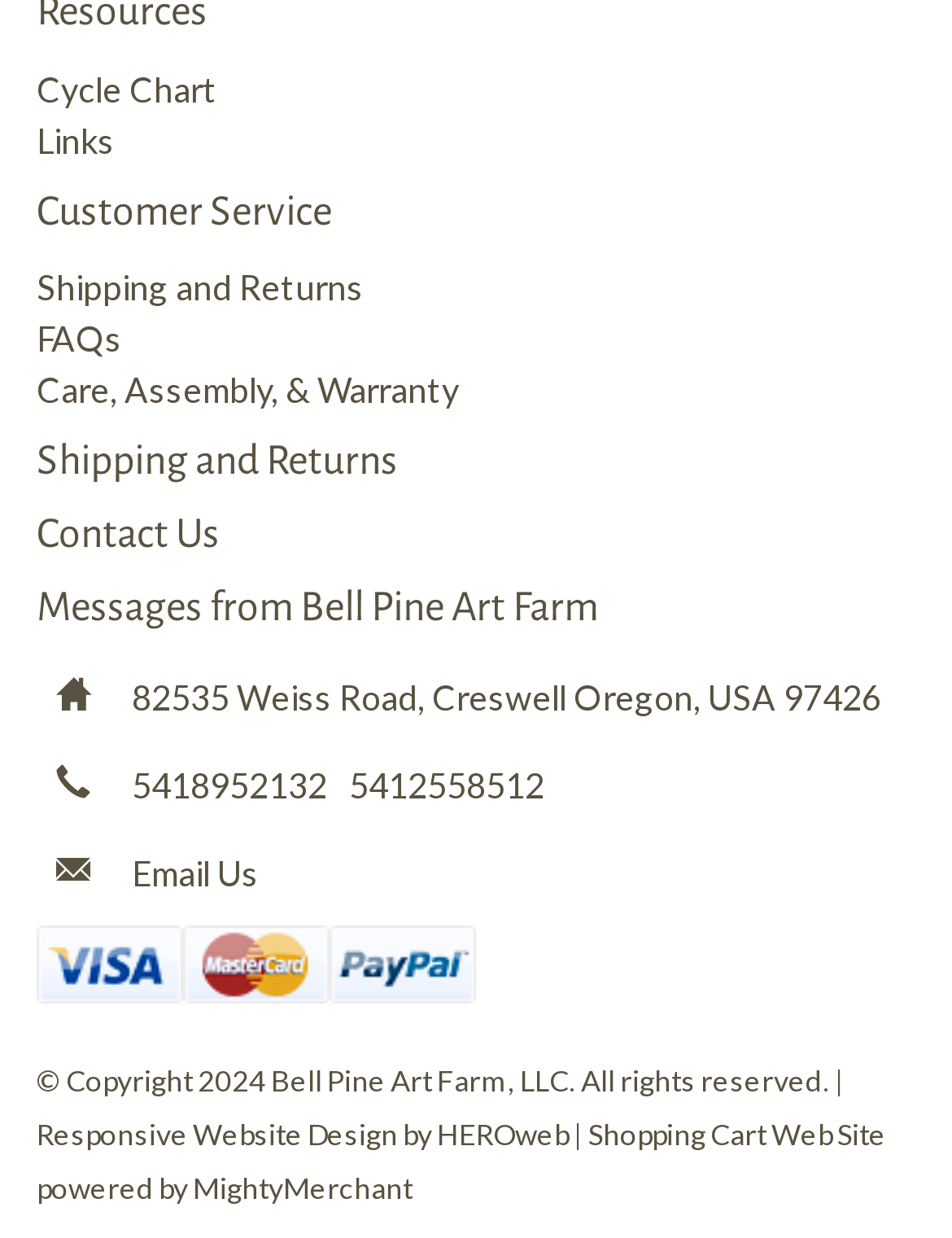Answer the question using only a single word or phrase: 
How can I contact Bell Pine Art Farm?

Phone or Email